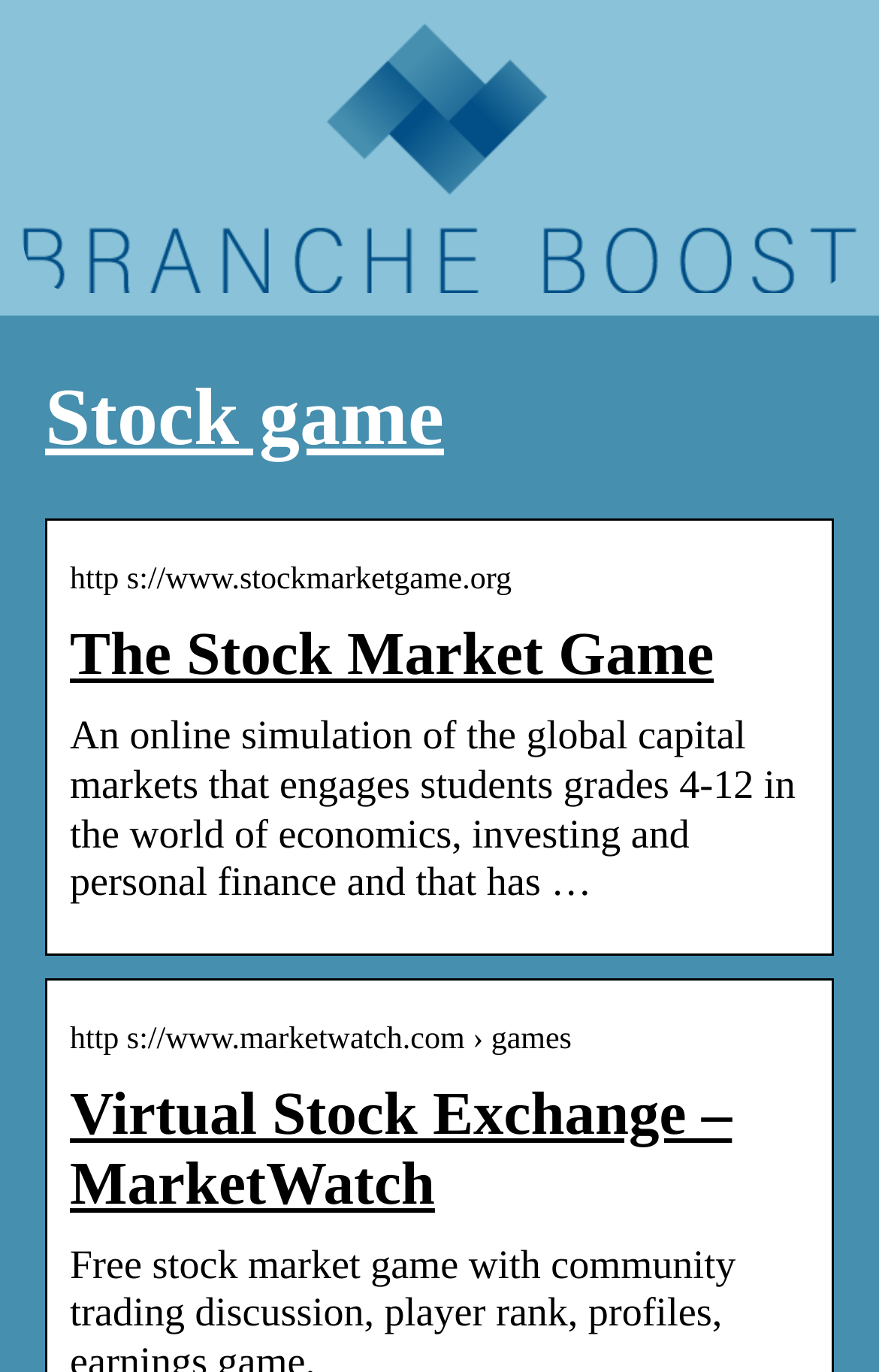Generate a comprehensive description of the webpage.

The webpage is about a stock game, with a prominent link and image at the top left corner, taking up most of the width of the page. Below this, there is a heading that reads "Stock game", centered near the top of the page. 

To the right of the link and image, there is a smaller heading that reads "The Stock Market Game", followed by a paragraph of text that describes the game as an online simulation of global capital markets, engaging students in economics, investing, and personal finance. 

Below this text, there is another link to "https://www.marketwatch.com › games", and a heading that reads "Virtual Stock Exchange – MarketWatch", positioned near the bottom of the page.